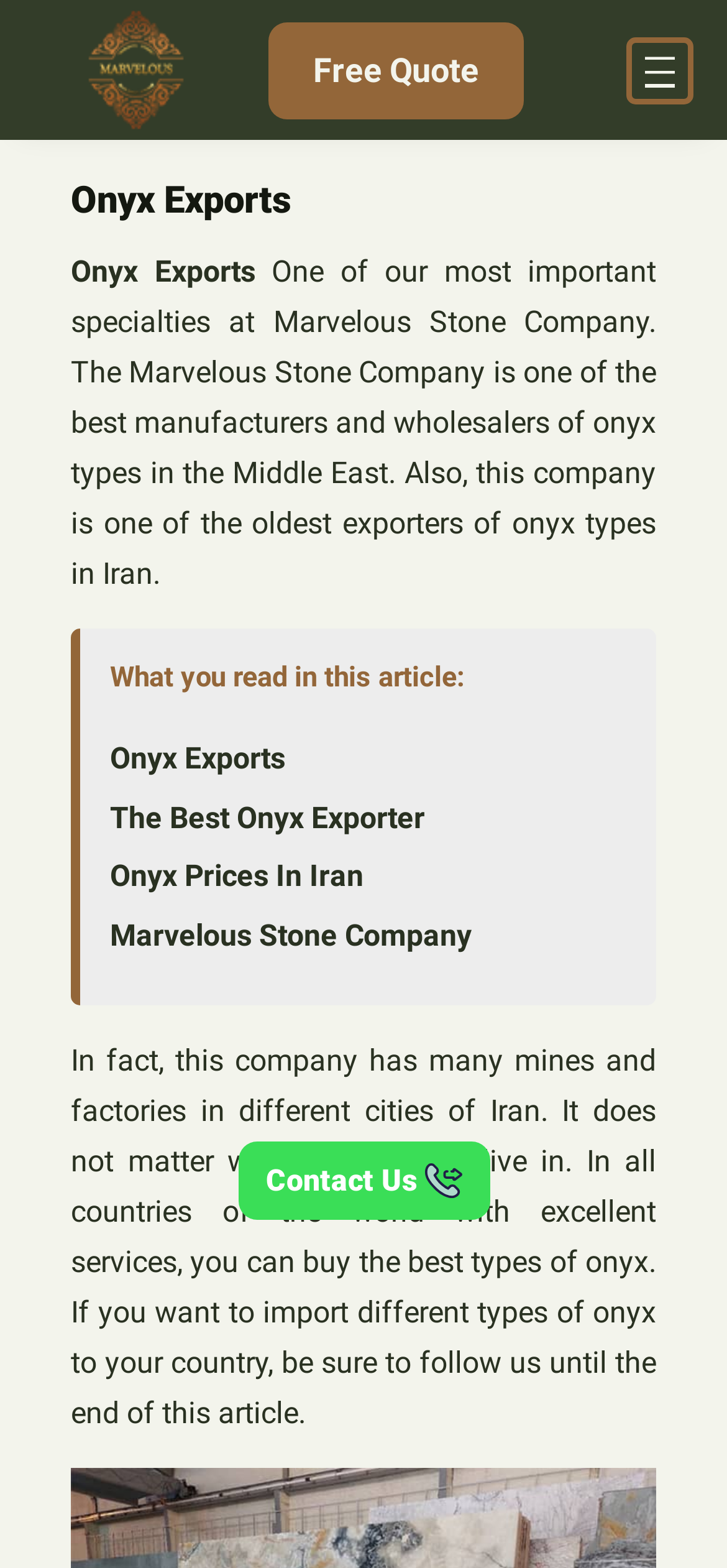Locate the bounding box coordinates of the segment that needs to be clicked to meet this instruction: "Learn from 'Case Studies: Successful Social Media Marketing Campaigns for Startups'".

None